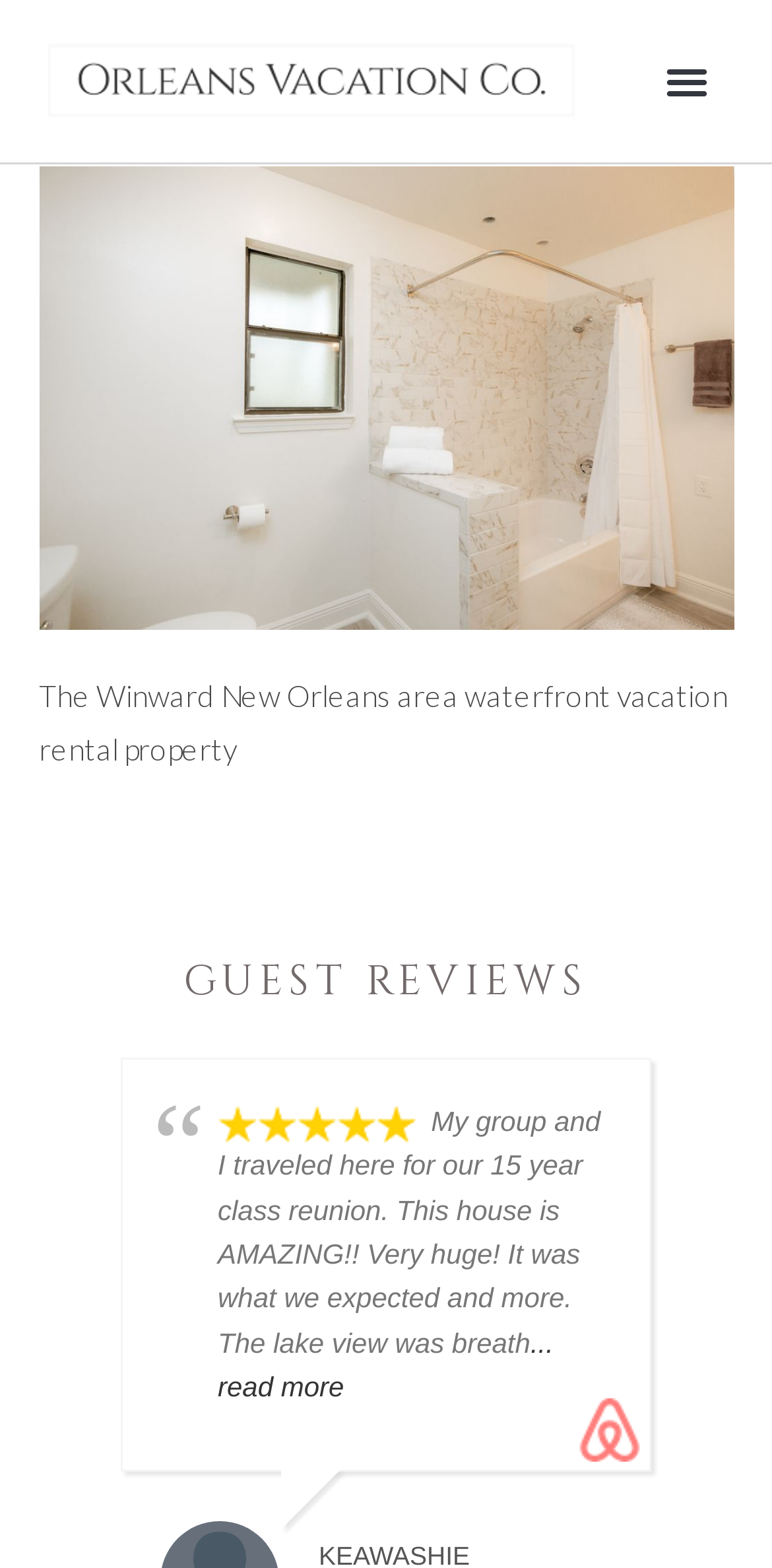Refer to the image and provide an in-depth answer to the question:
What is the purpose of the button on the top right corner?

The button on the top right corner is labeled as 'Menu Toggle' and is not expanded, suggesting that it is used to toggle the visibility of a menu or a navigation bar, allowing users to access different sections of the webpage.